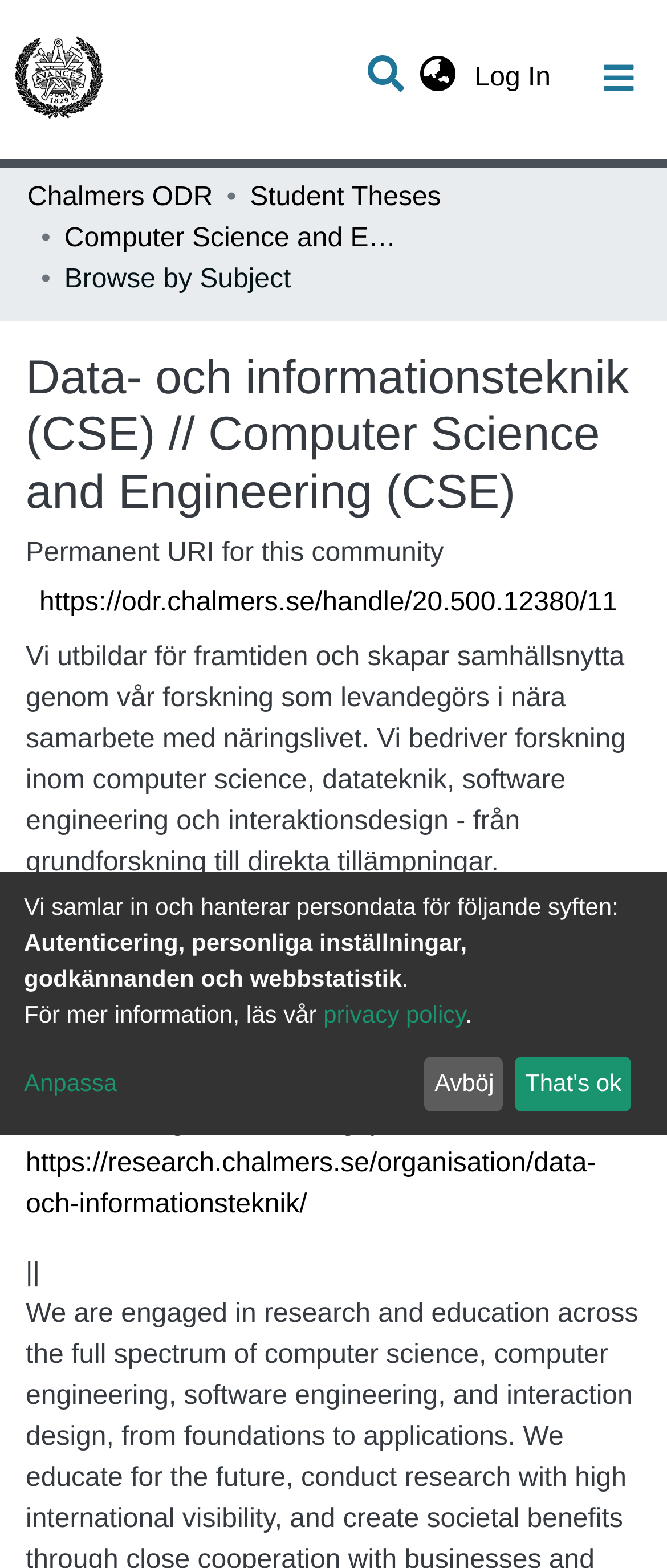Please analyze the image and provide a thorough answer to the question:
What is the name of the repository?

The name of the repository can be found in the top-left corner of the webpage, where the repository logo is located. The logo is accompanied by the text 'Chalmers ODR', which is the name of the repository.